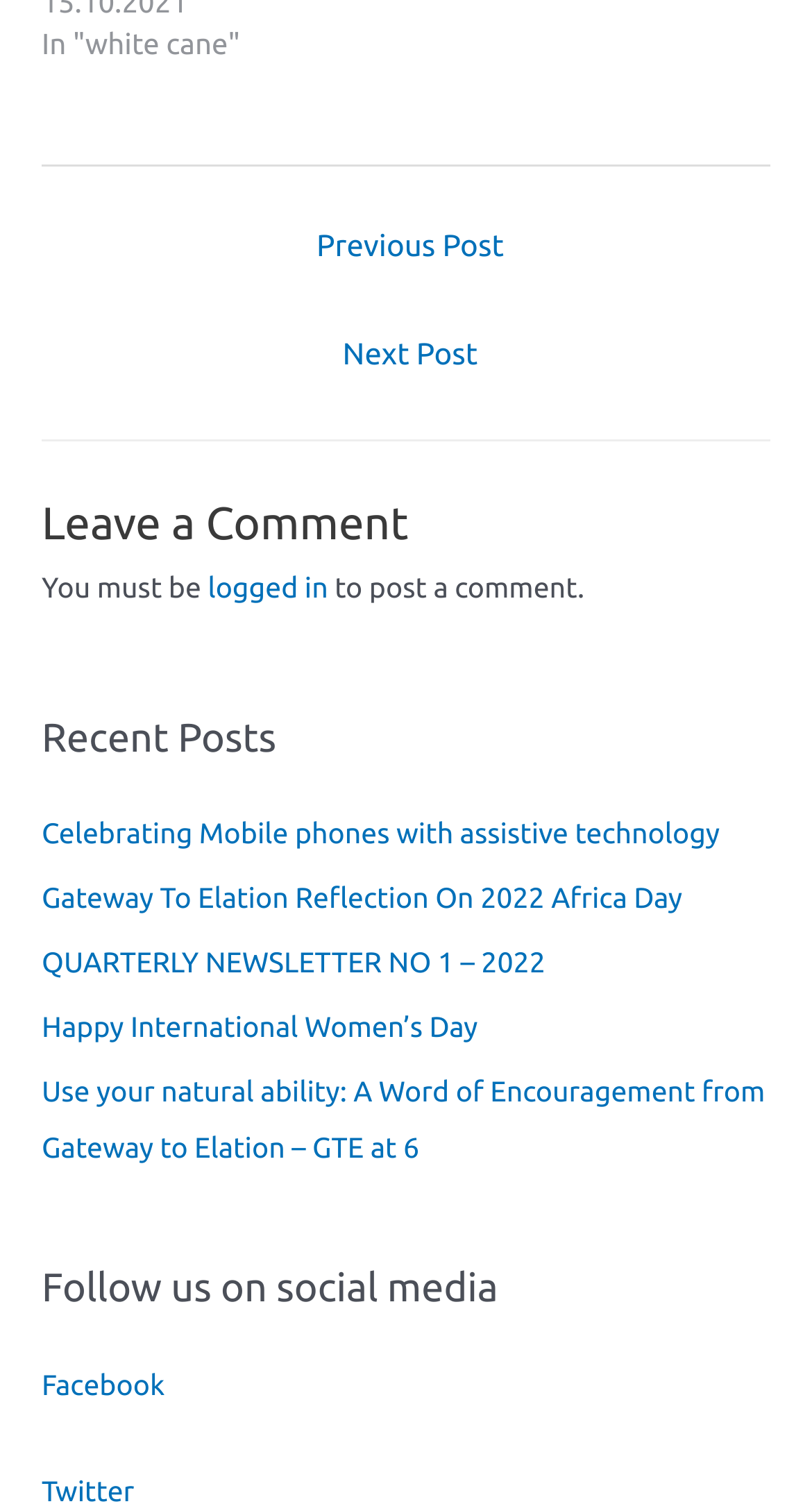Please determine the bounding box coordinates of the element's region to click for the following instruction: "Click on 'Next Post'".

[0.056, 0.213, 0.954, 0.261]